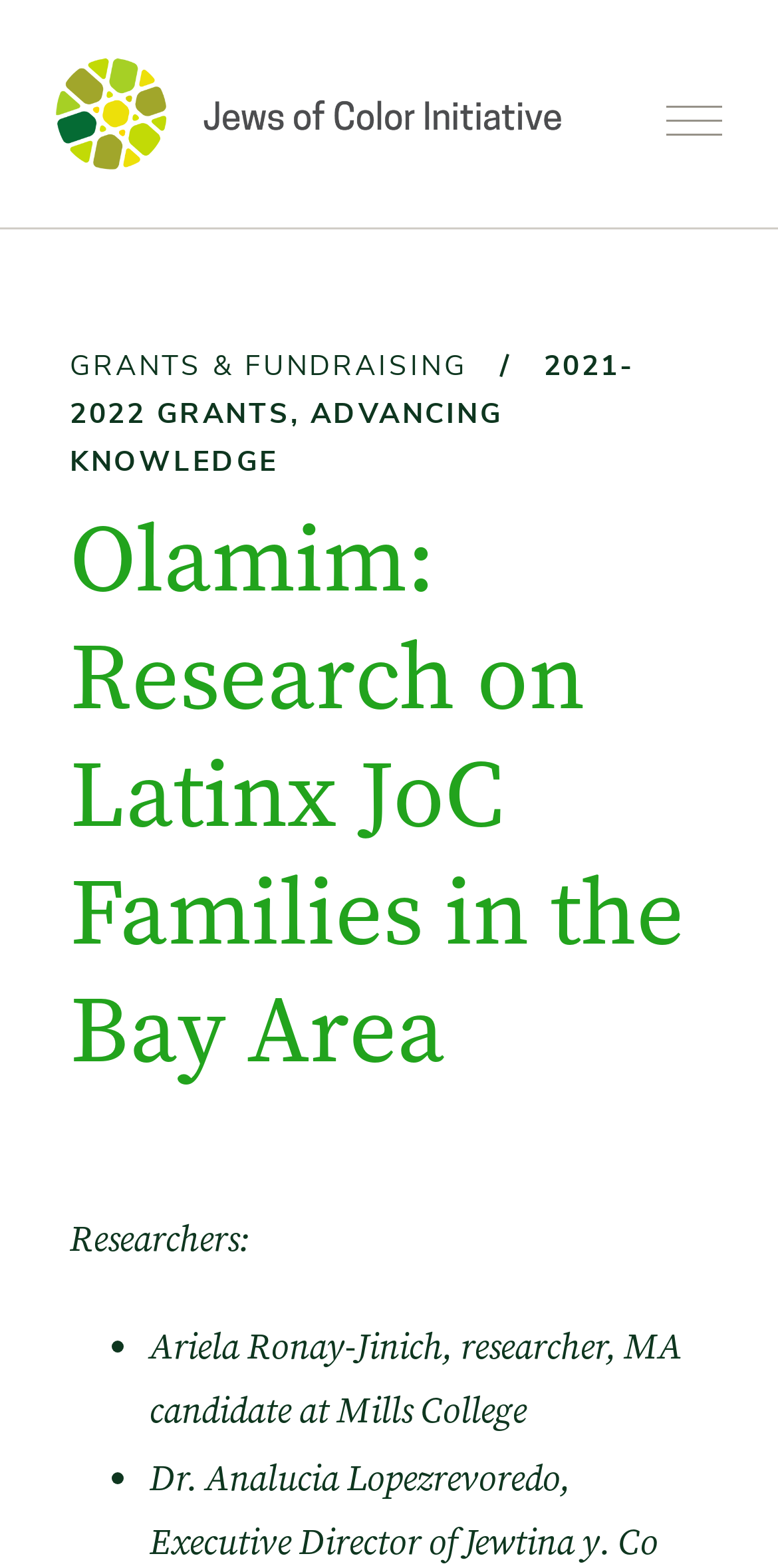Can you find and provide the main heading text of this webpage?

GRANTS & FUNDRAISING   /   2021-2022 GRANTS, ADVANCING KNOWLEDGE
Olamim: Research on Latinx JoC Families in the Bay Area